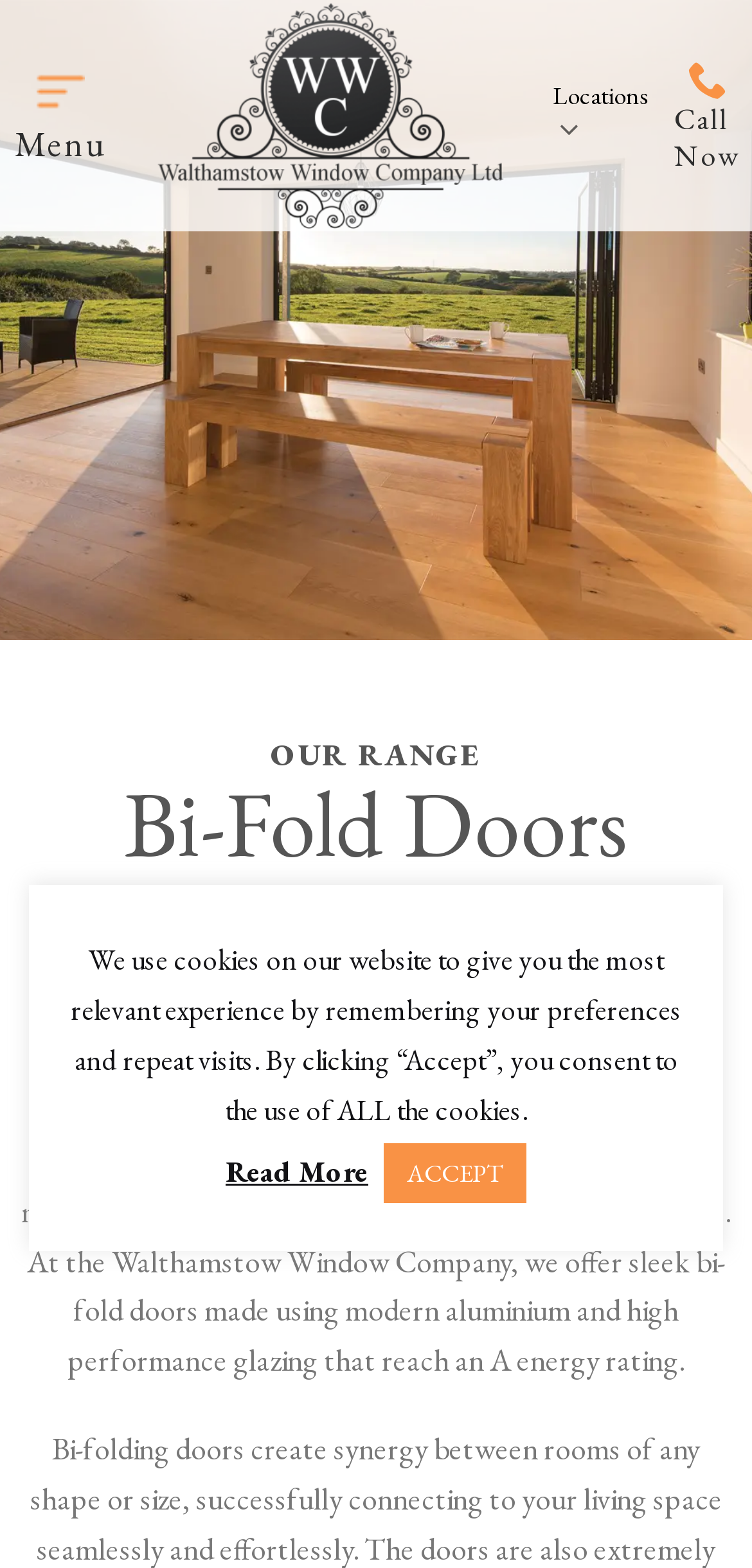What type of doors does Walthamstow Window Company offer?
By examining the image, provide a one-word or phrase answer.

Bi-fold doors